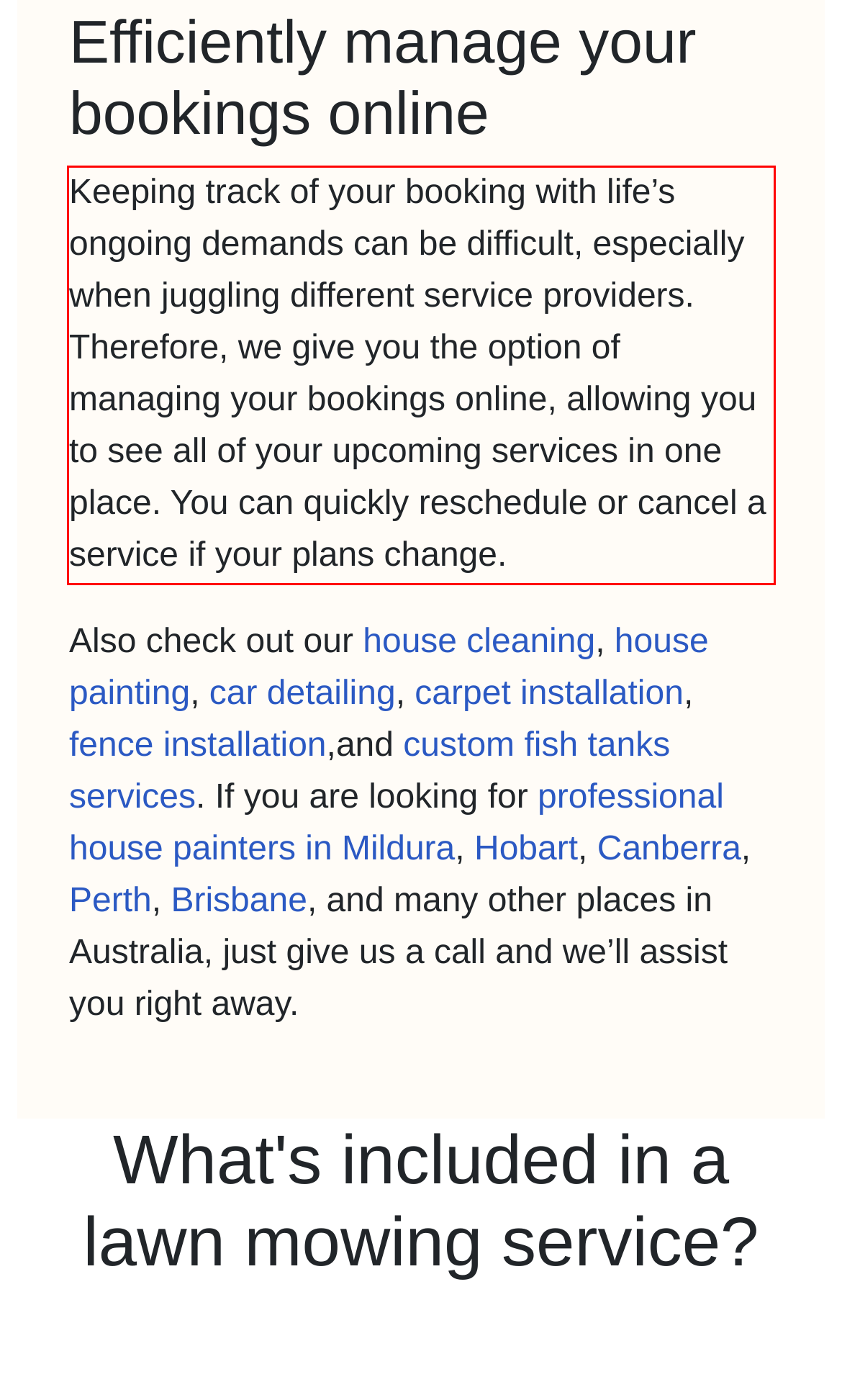Given a webpage screenshot with a red bounding box, perform OCR to read and deliver the text enclosed by the red bounding box.

Keeping track of your booking with life’s ongoing demands can be difficult, especially when juggling different service providers. Therefore, we give you the option of managing your bookings online, allowing you to see all of your upcoming services in one place. You can quickly reschedule or cancel a service if your plans change.